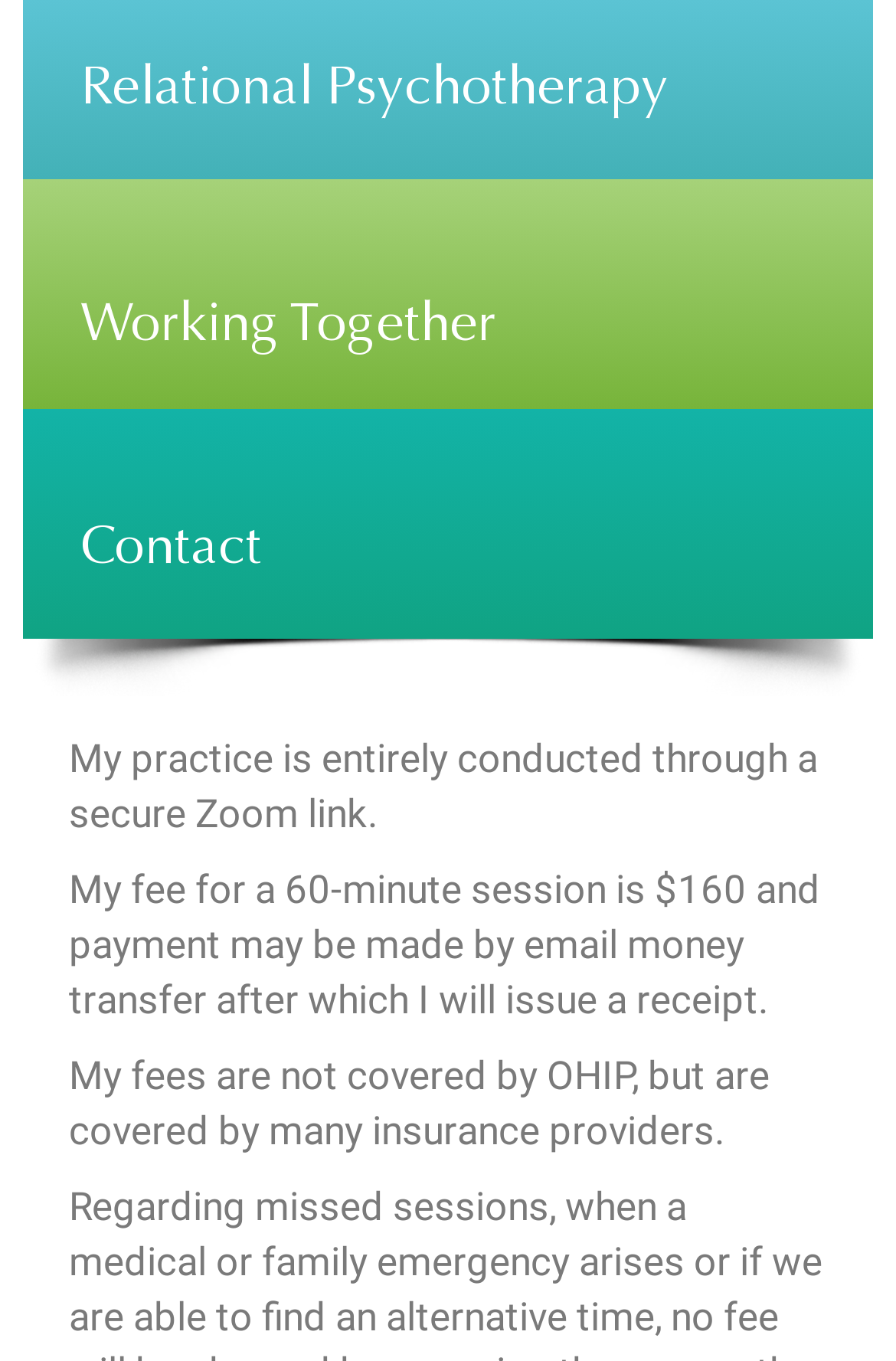Determine the bounding box for the UI element that matches this description: "Contact".

[0.026, 0.3, 0.974, 0.468]